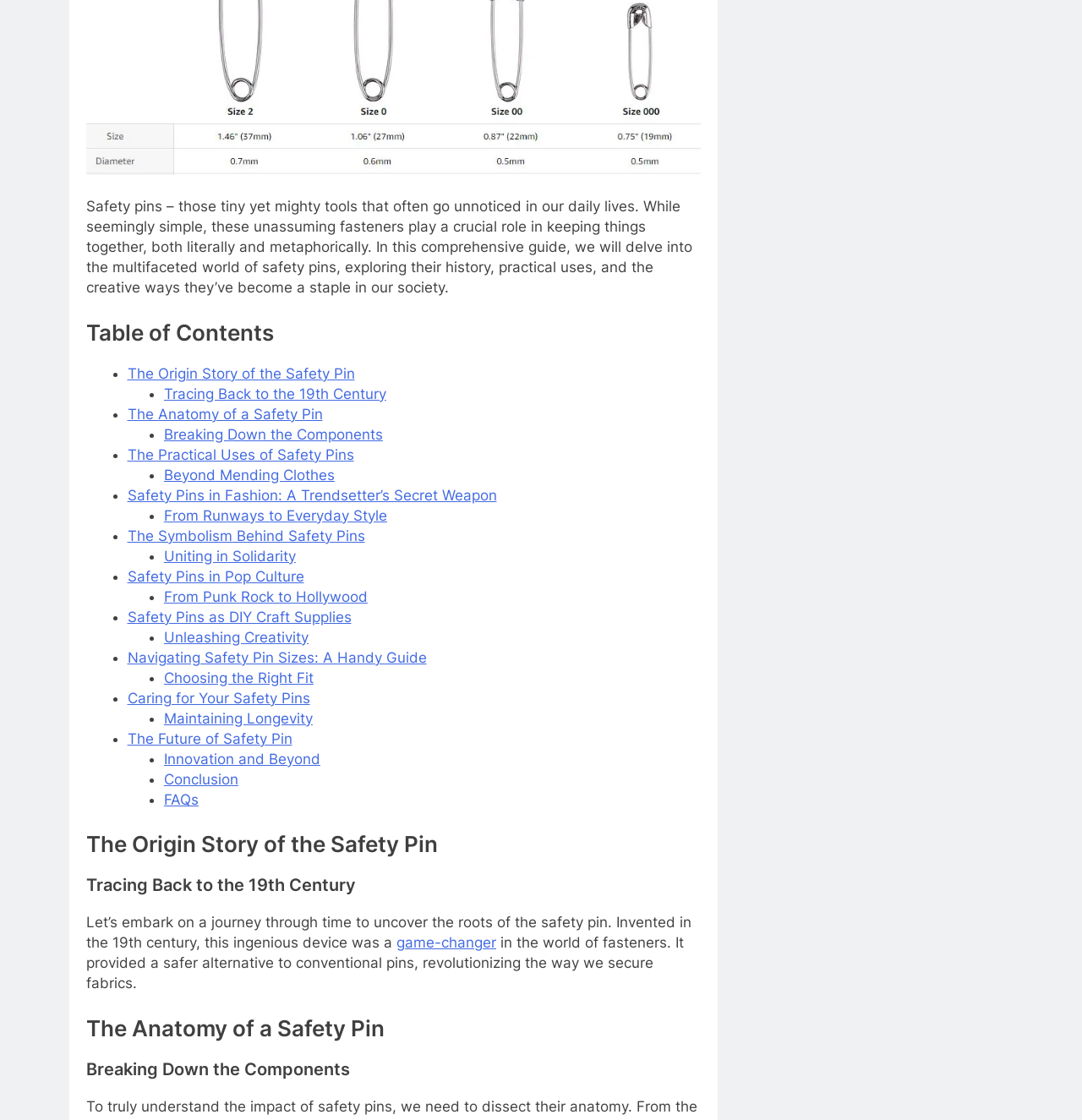Provide the bounding box coordinates of the HTML element this sentence describes: "Beyond Mending Clothes".

[0.151, 0.416, 0.309, 0.432]